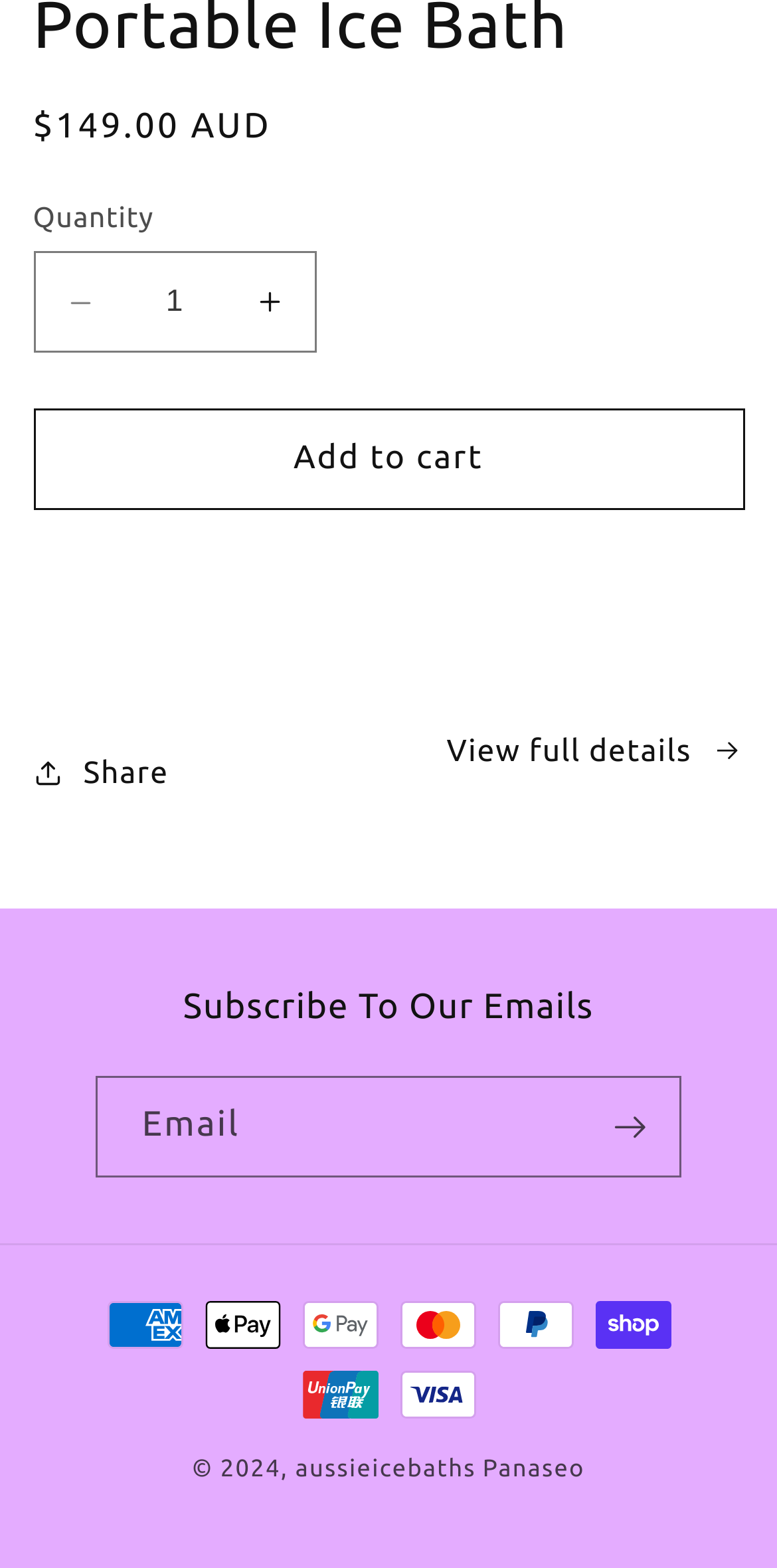Please specify the bounding box coordinates of the element that should be clicked to execute the given instruction: 'Share'. Ensure the coordinates are four float numbers between 0 and 1, expressed as [left, top, right, bottom].

[0.042, 0.462, 0.217, 0.524]